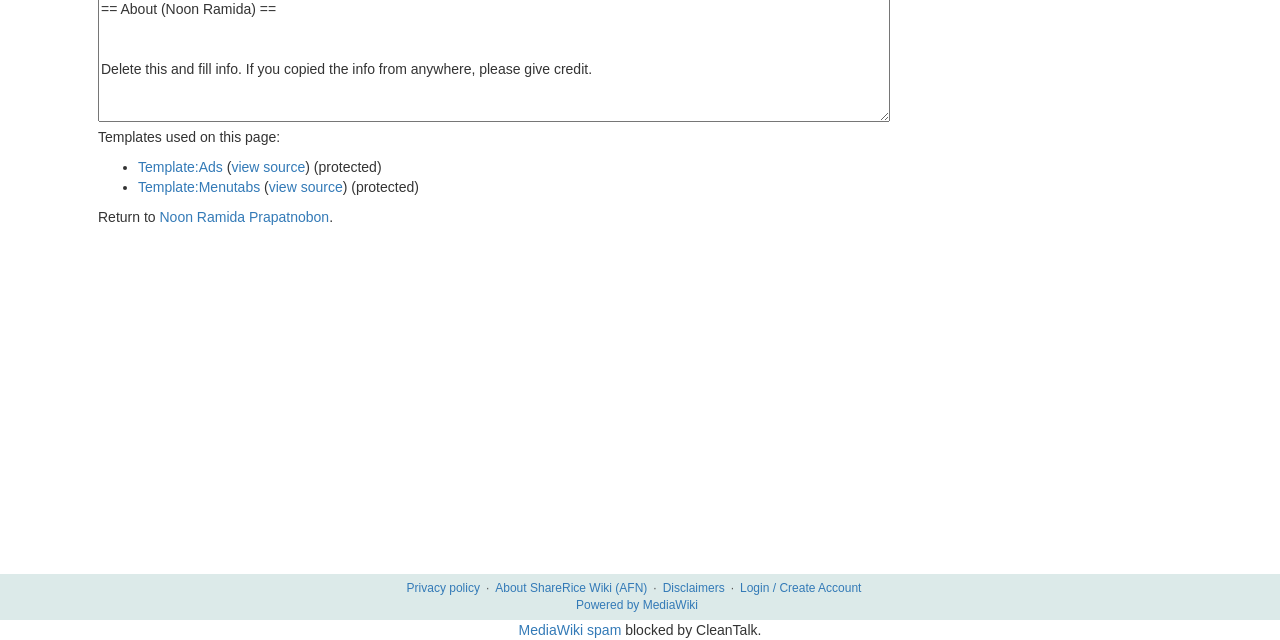Locate the bounding box coordinates for the element described below: "Login / Create Account". The coordinates must be four float values between 0 and 1, formatted as [left, top, right, bottom].

[0.578, 0.907, 0.673, 0.929]